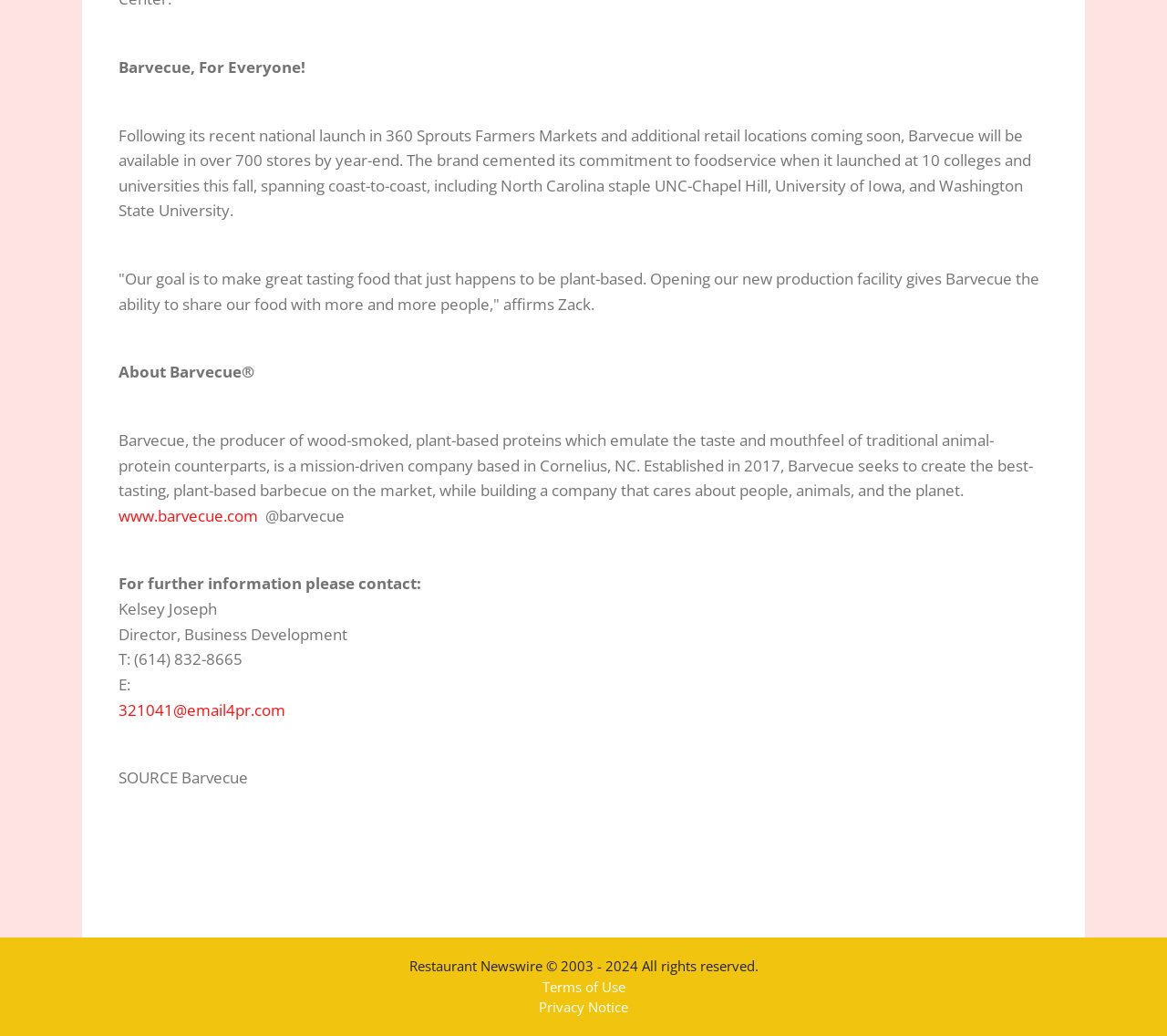Who is the Director of Business Development?
Provide a well-explained and detailed answer to the question.

The text mentions 'Kelsey Joseph, Director, Business Development' as the contact person for further information.